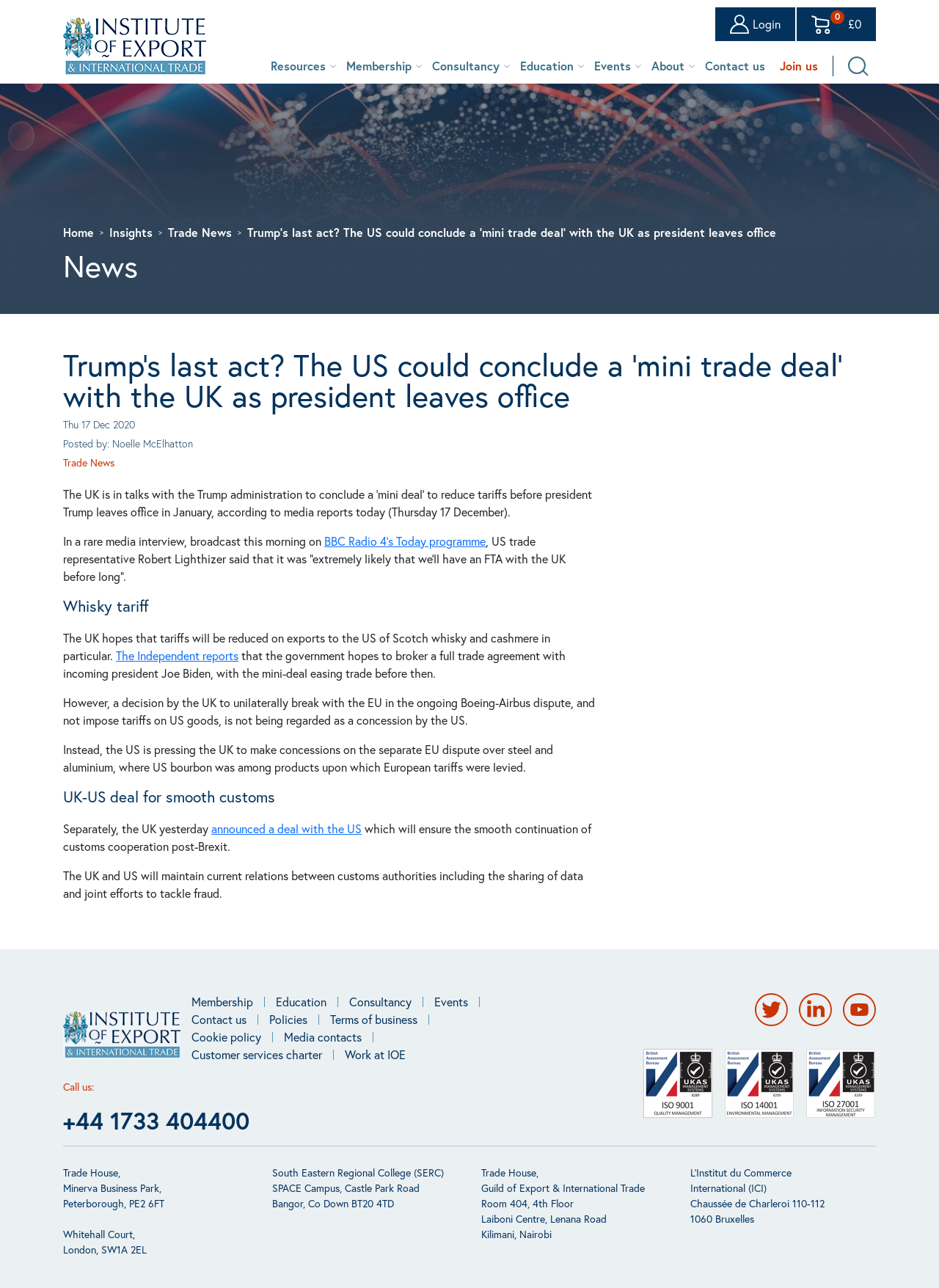How many social media links are there at the bottom of the webpage?
Please provide a comprehensive answer to the question based on the webpage screenshot.

At the bottom of the webpage, there are three social media links: Twitter, LinkedIn, and YouTube, each with its corresponding icon.